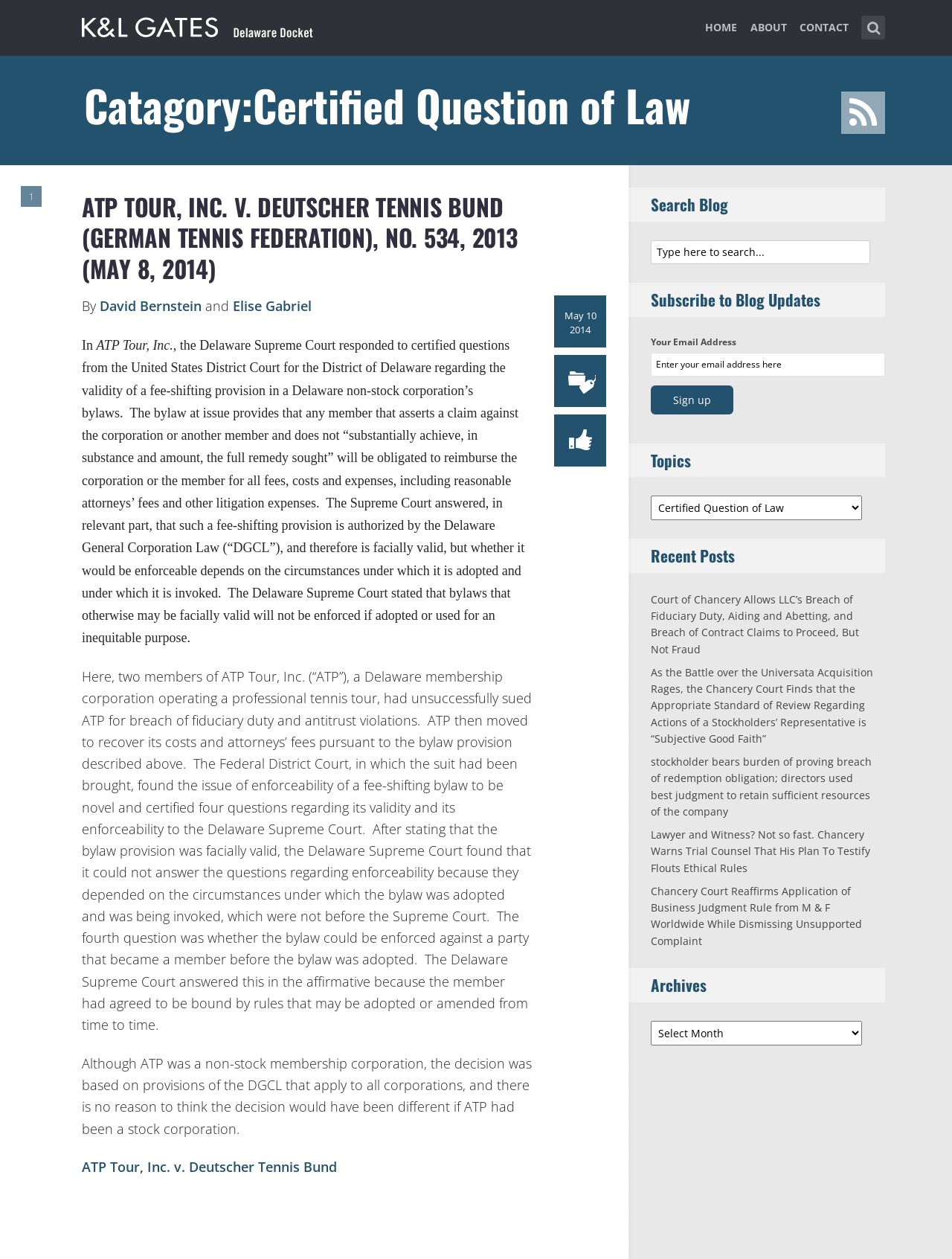Identify the bounding box coordinates for the element you need to click to achieve the following task: "Search for a specific topic". The coordinates must be four float values ranging from 0 to 1, formatted as [left, top, right, bottom].

[0.684, 0.191, 0.914, 0.21]